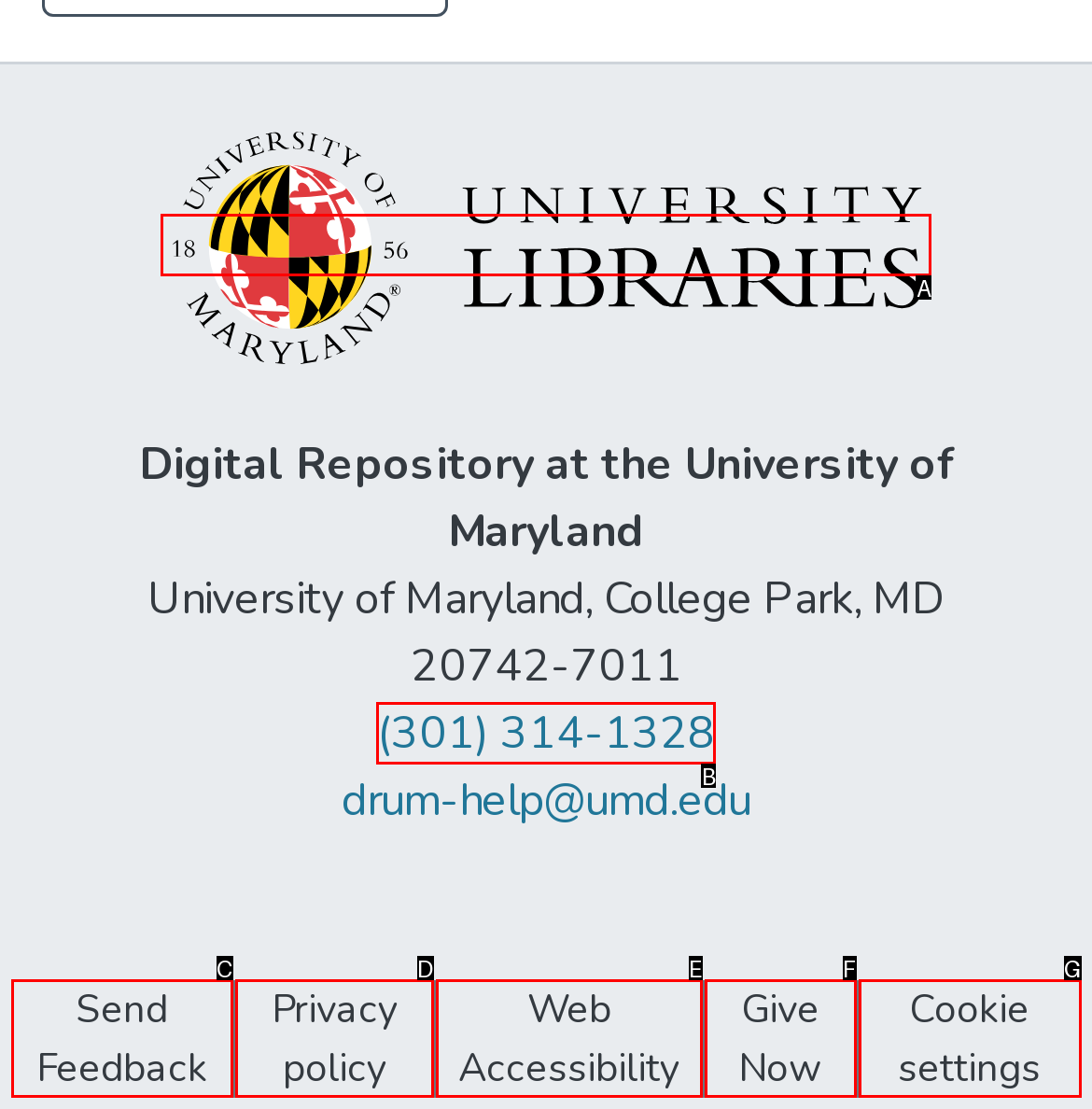Pick the option that corresponds to: Publications
Provide the letter of the correct choice.

None